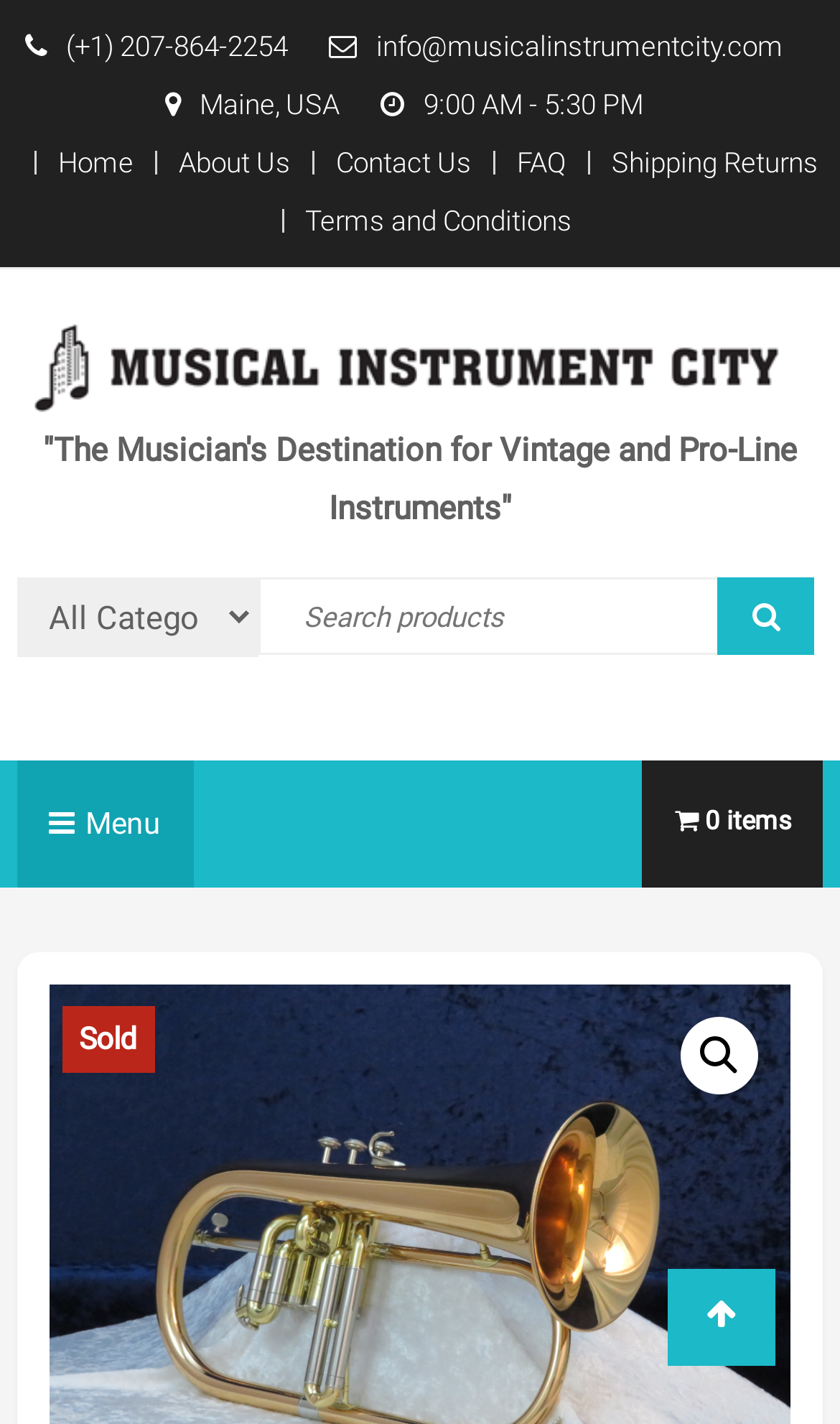Provide a one-word or one-phrase answer to the question:
What is the tagline of the store?

The Musician's Destination for Vintage and Pro-Line Instruments